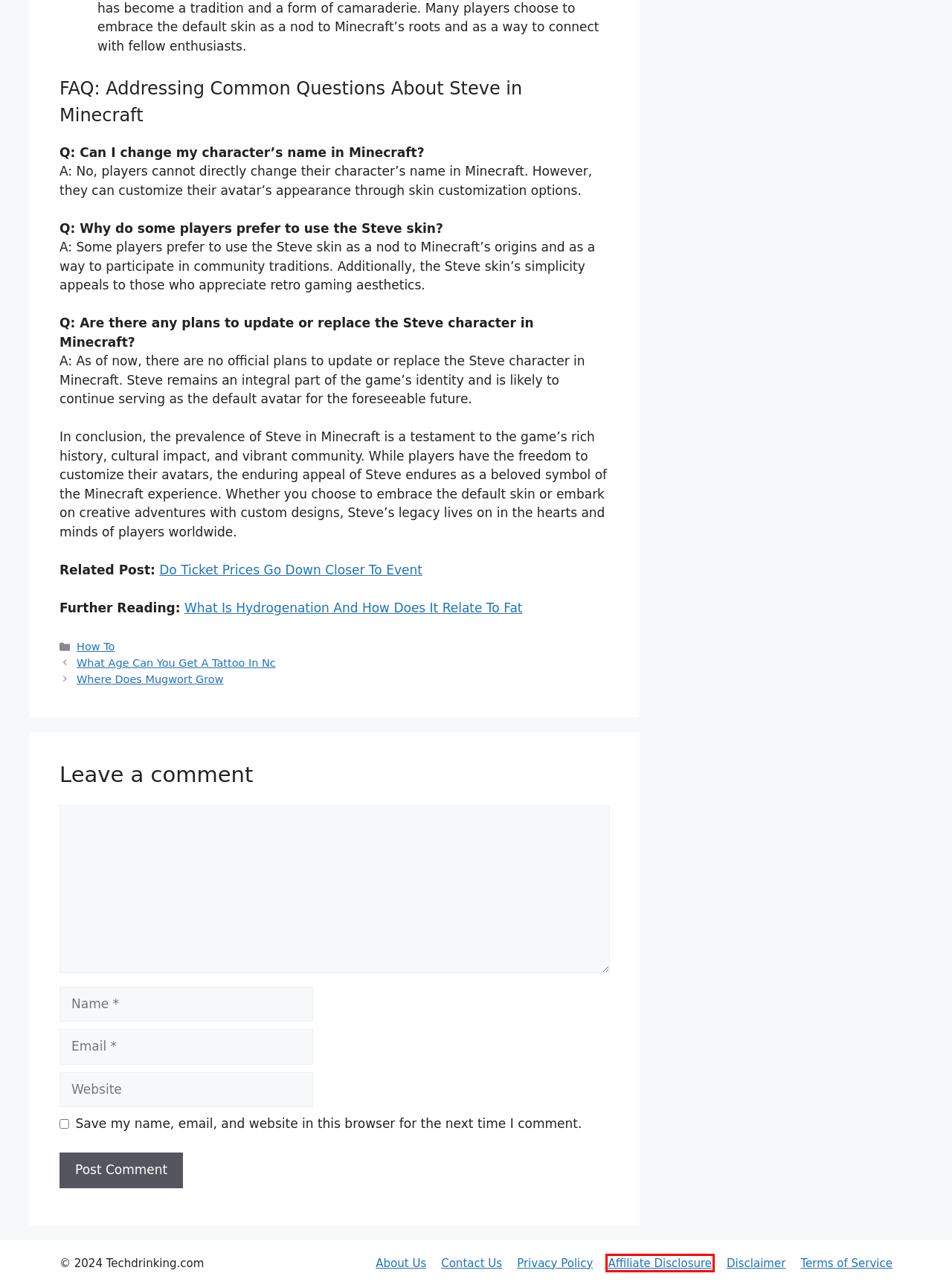You have a screenshot of a webpage with a red bounding box around an element. Identify the webpage description that best fits the new page that appears after clicking the selected element in the red bounding box. Here are the candidates:
A. Affiliate Disclosure - Tech Drinking
B. What Age Can You Get A Tattoo In Nc (Updated 2024)
C. Terms of Service - Tech Drinking
D. What Is Hydrogenation And How Does It Relate To Fat (Updated 2024)
E. Where Does Mugwort Grow (Updated 2024)
F. About Us - Tech Drinking
G. Disclaimer - Tech Drinking
H. Do Ticket Prices Go Down Closer To Event (Updated 2024)

A